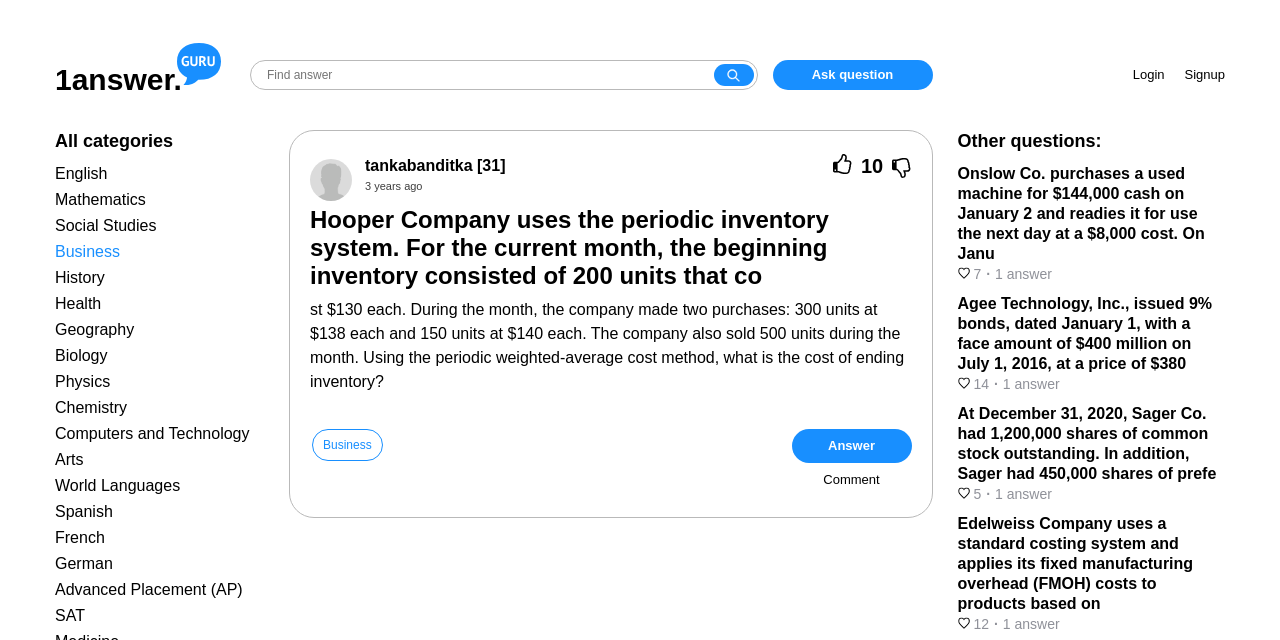Given the description of the UI element: "Social Studies", predict the bounding box coordinates in the form of [left, top, right, bottom], with each value being a float between 0 and 1.

[0.043, 0.339, 0.122, 0.366]